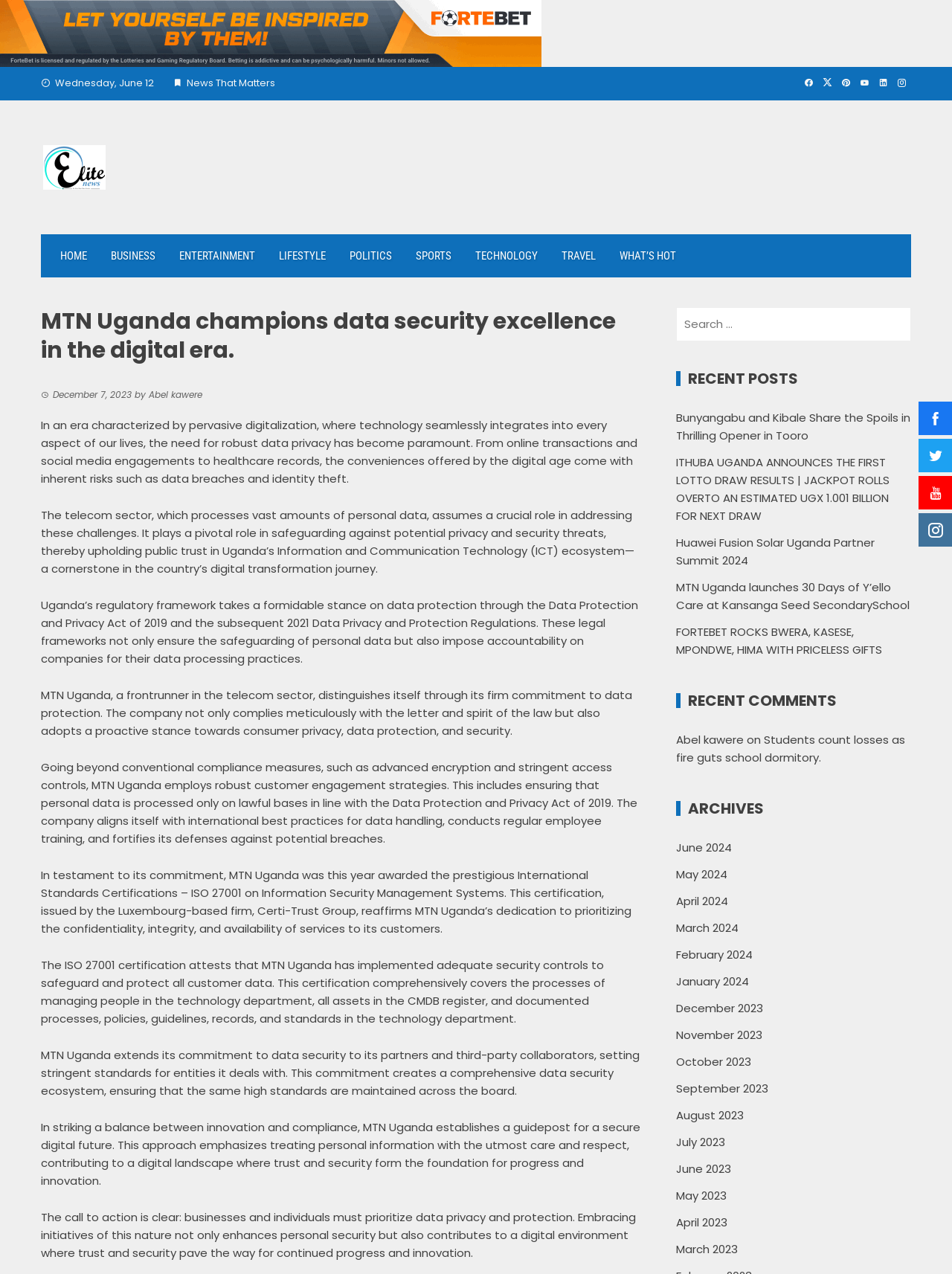Determine the bounding box coordinates in the format (top-left x, top-left y, bottom-right x, bottom-right y). Ensure all values are floating point numbers between 0 and 1. Identify the bounding box of the UI element described by: March 2023

[0.71, 0.974, 0.775, 0.986]